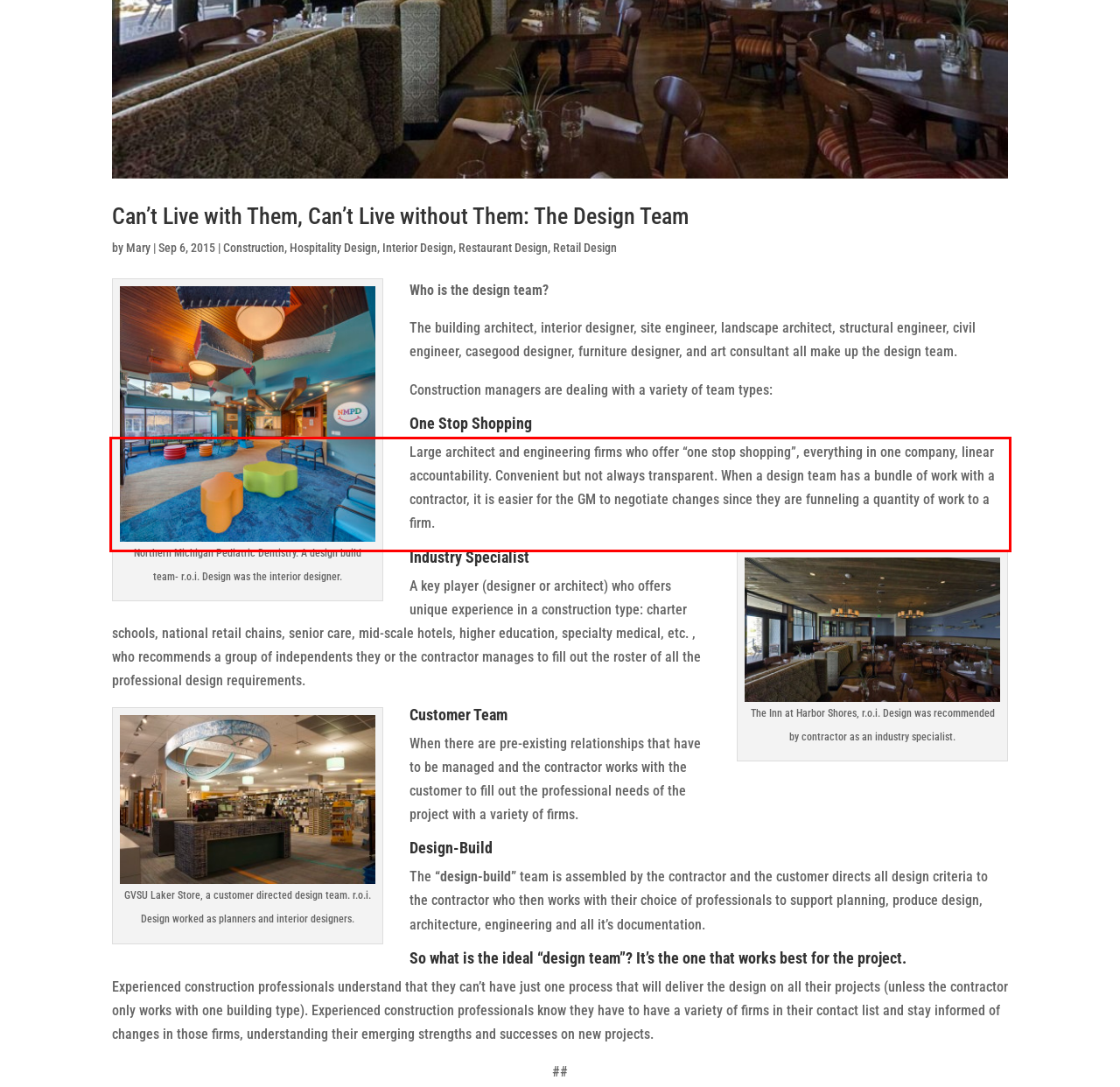You are provided with a webpage screenshot that includes a red rectangle bounding box. Extract the text content from within the bounding box using OCR.

Large architect and engineering firms who offer “one stop shopping”, everything in one company, linear accountability. Convenient but not always transparent. When a design team has a bundle of work with a contractor, it is easier for the GM to negotiate changes since they are funneling a quantity of work to a firm.